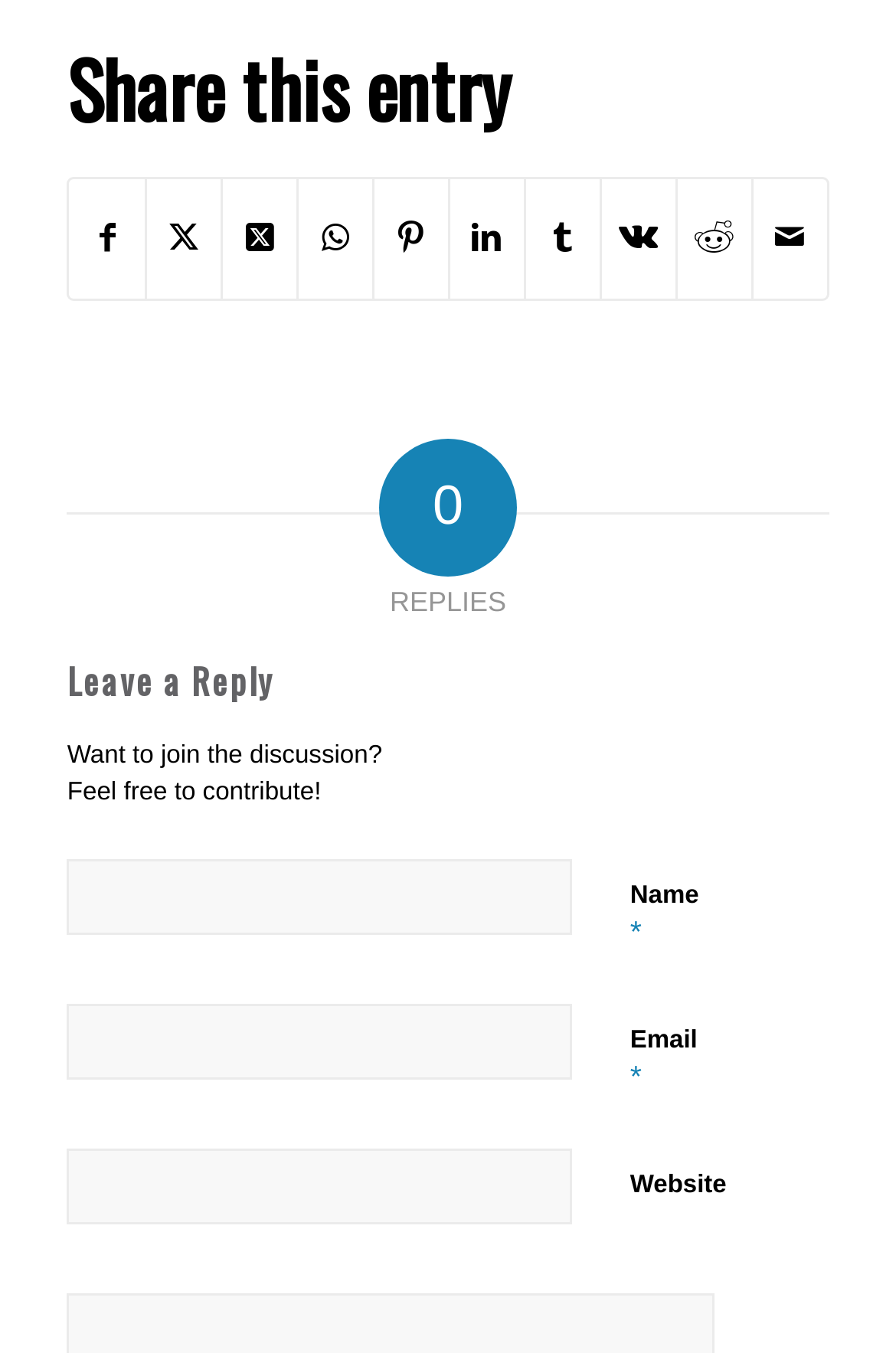From the webpage screenshot, predict the bounding box coordinates (top-left x, top-left y, bottom-right x, bottom-right y) for the UI element described here: Share on Vk

[0.671, 0.133, 0.753, 0.22]